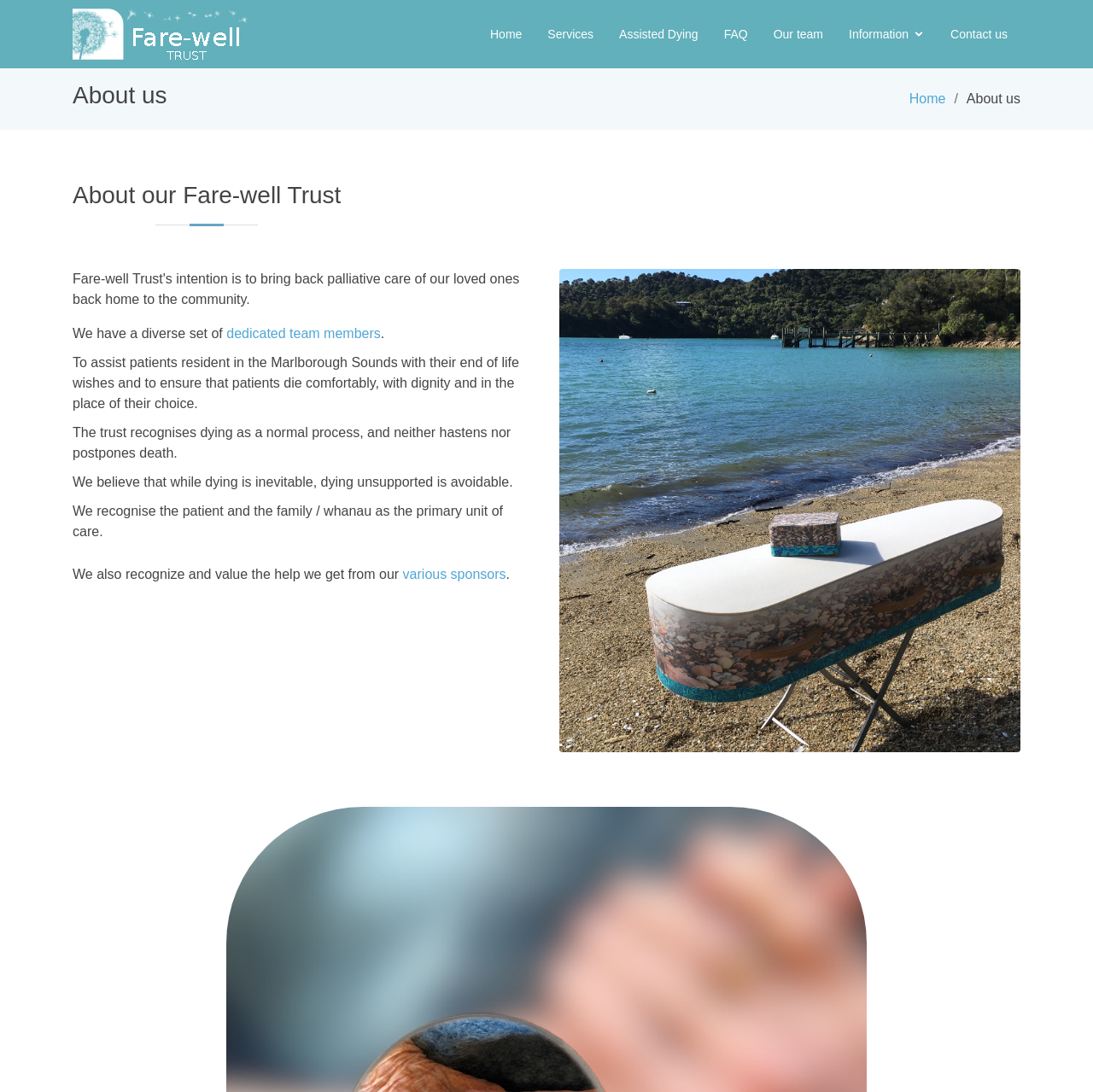What is the name of the trust?
Based on the image, please offer an in-depth response to the question.

The name of the trust can be found in the logo link at the top left corner of the webpage, which is 'Farewell Trust logo'. Additionally, it is also mentioned in the meta description as 'What we are all about - Fare-well Trust'.